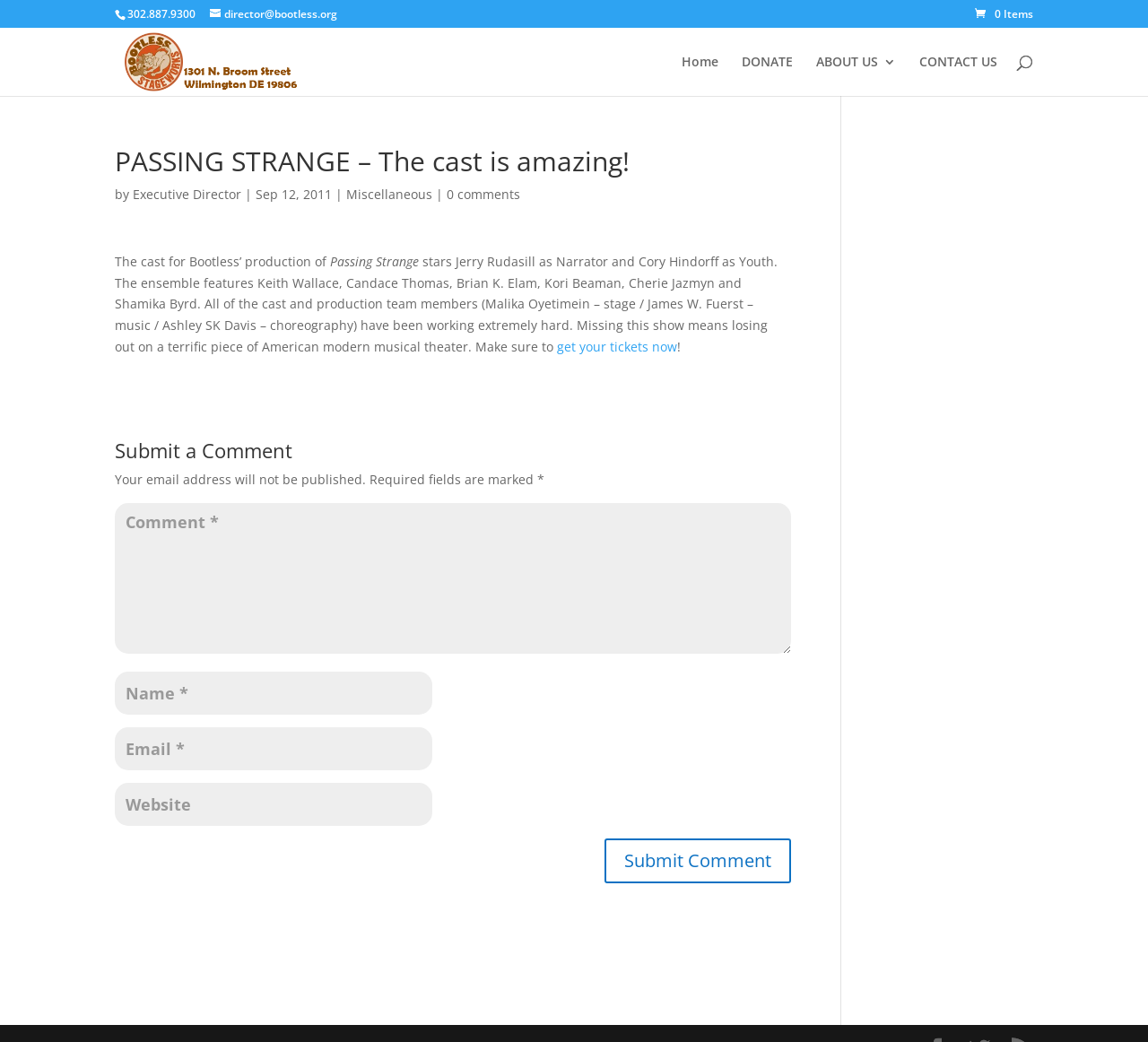What is the name of the musical theater production featured on this webpage?
Answer the question in a detailed and comprehensive manner.

I found the name of the musical theater production by reading the static text element that describes the cast of the production, which mentions 'Passing Strange' as the title of the production.